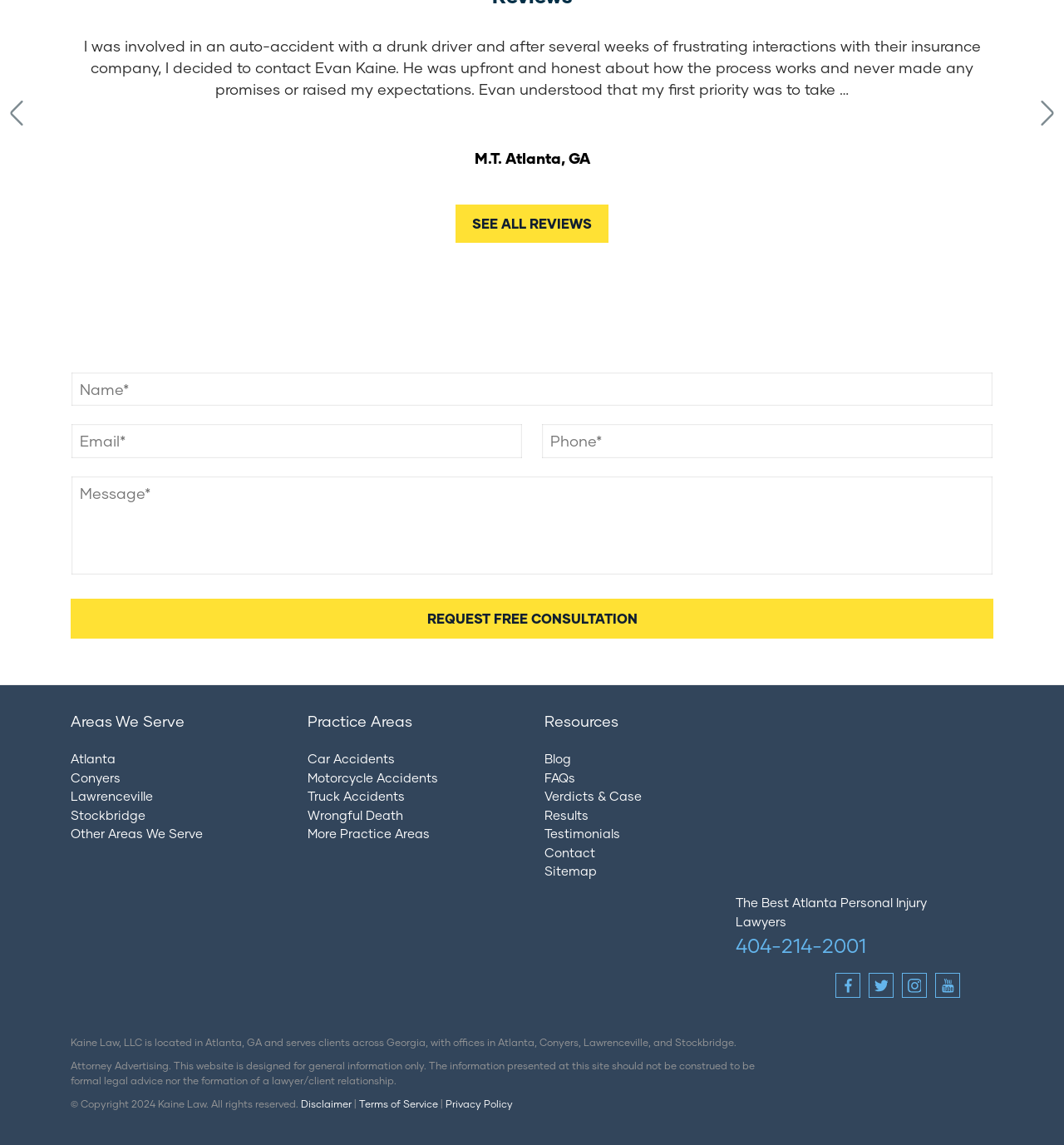Please identify the bounding box coordinates of the clickable area that will allow you to execute the instruction: "Read the 'Blog'".

[0.512, 0.656, 0.537, 0.669]